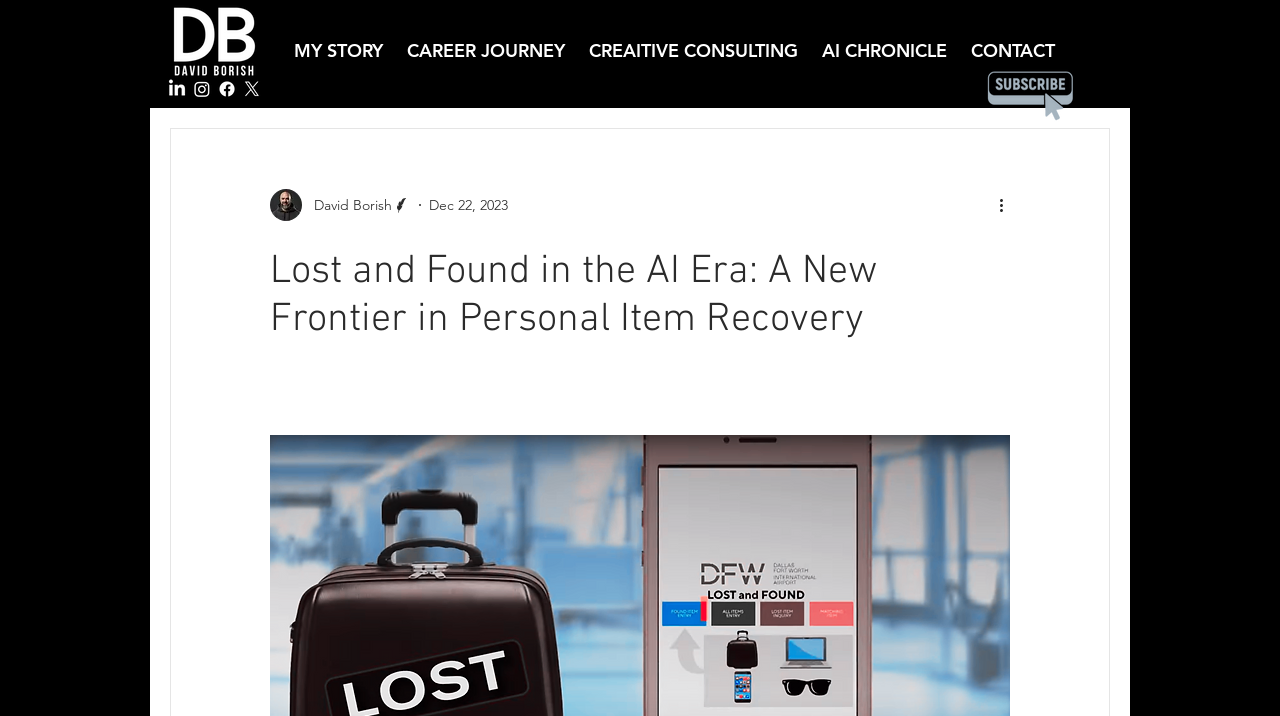Please find and give the text of the main heading on the webpage.

Lost and Found in the AI Era: A New Frontier in Personal Item Recovery